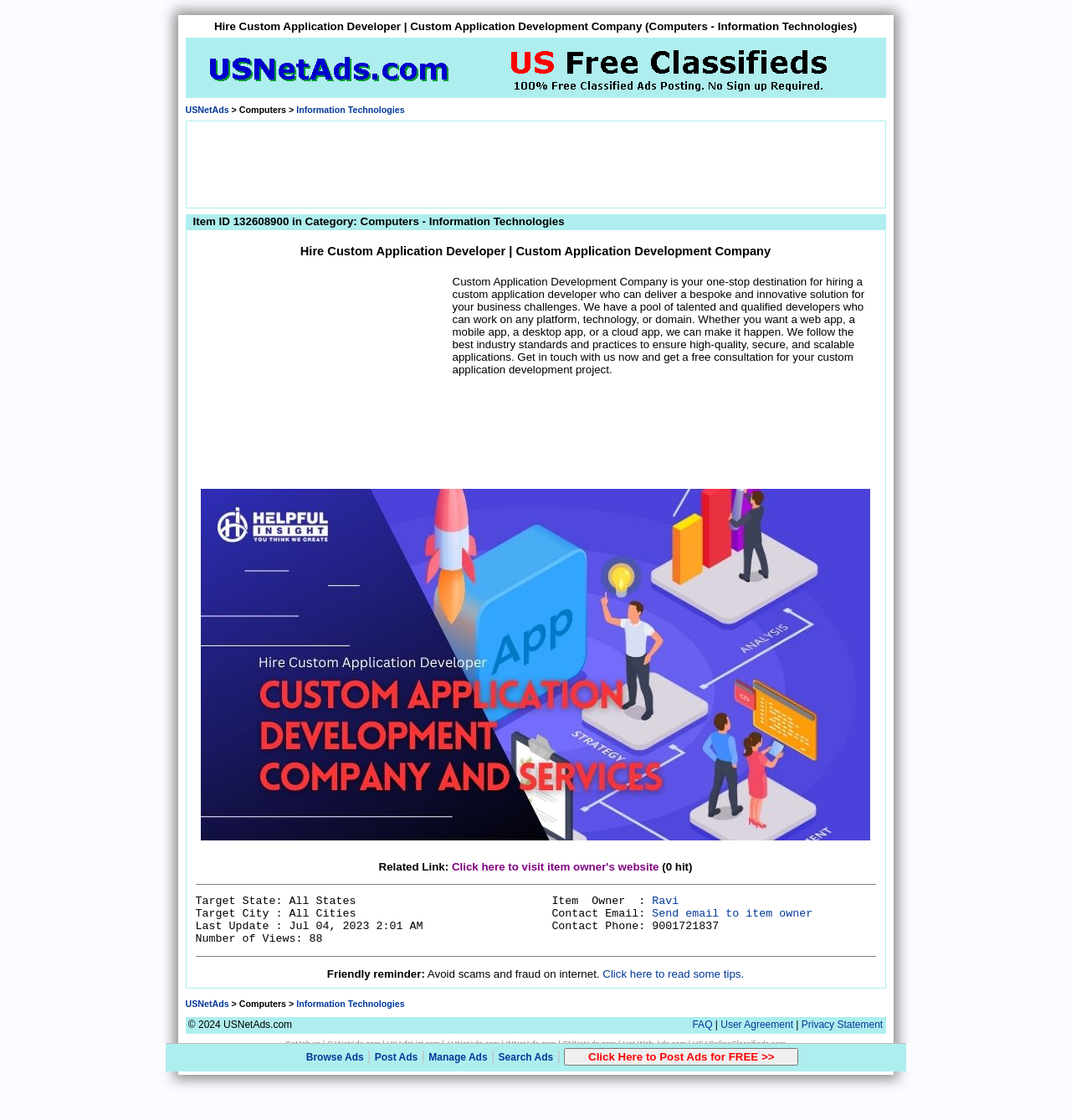Identify the bounding box coordinates for the UI element described by the following text: "About". Provide the coordinates as four float numbers between 0 and 1, in the format [left, top, right, bottom].

None